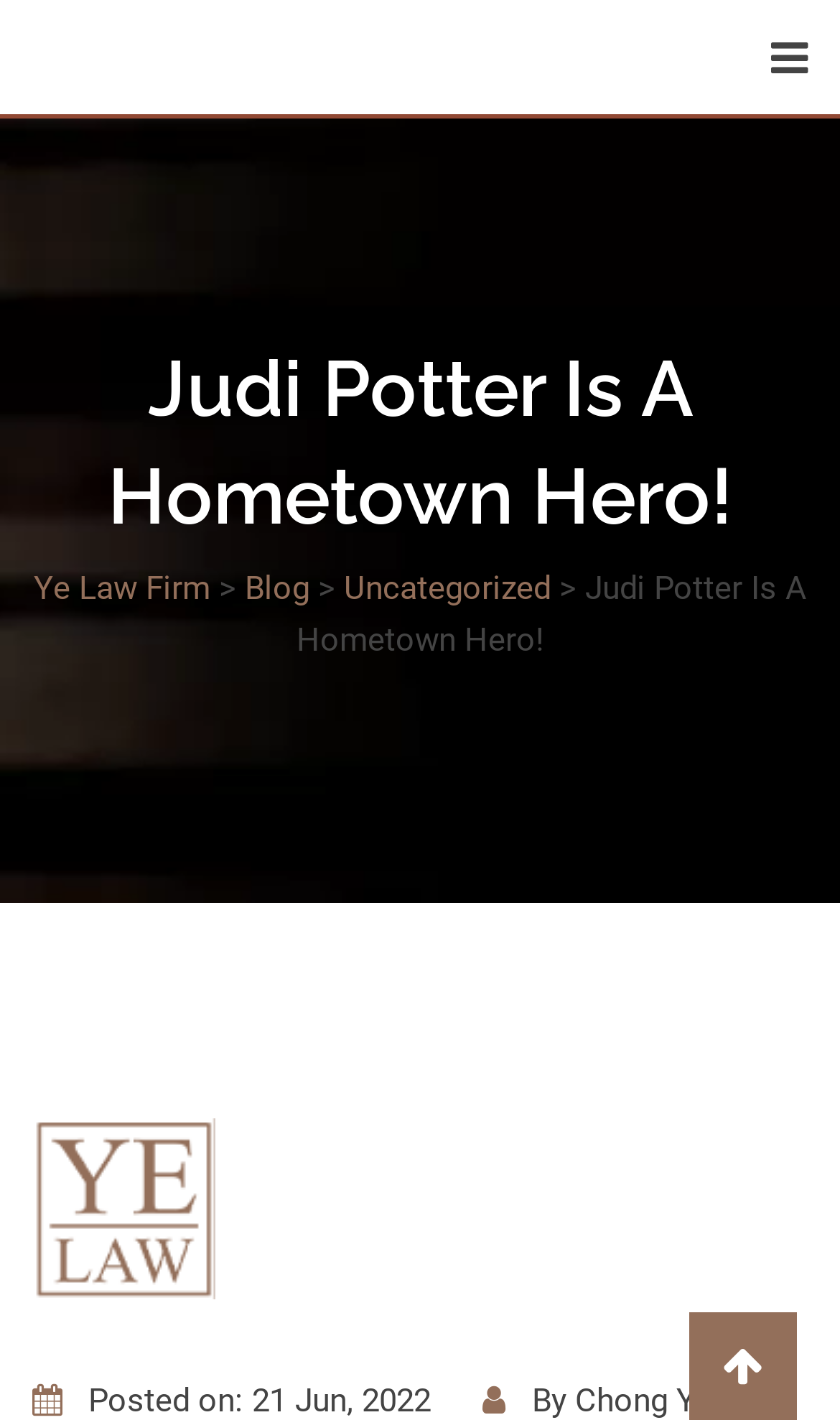Give a detailed account of the webpage.

The webpage is about honoring Judi Potter, a preschool teacher, as a Hometown Hero. At the top left, there is a link with no text. Below it, a large heading "Judi Potter Is A Hometown Hero!" spans across the page. To the right of the heading, there is a link to "Ye Law Firm" followed by a greater-than symbol and then a link to "Blog". Further to the right, there is a link to "Uncategorized". 

Below the heading, there is a repeated text "Judi Potter Is A Hometown Hero!" in a smaller font size. Underneath this text, there is a section with information about the post, including the date "21 Jun, 2022" on the left and the author "Chong Ye" on the right, with a "By" label in between. 

At the bottom right corner of the page, there is a link with a Facebook icon. There is also a call-to-action to check out a video of presenting Judi with the honor, but the link to the video is not directly mentioned in the accessibility tree.